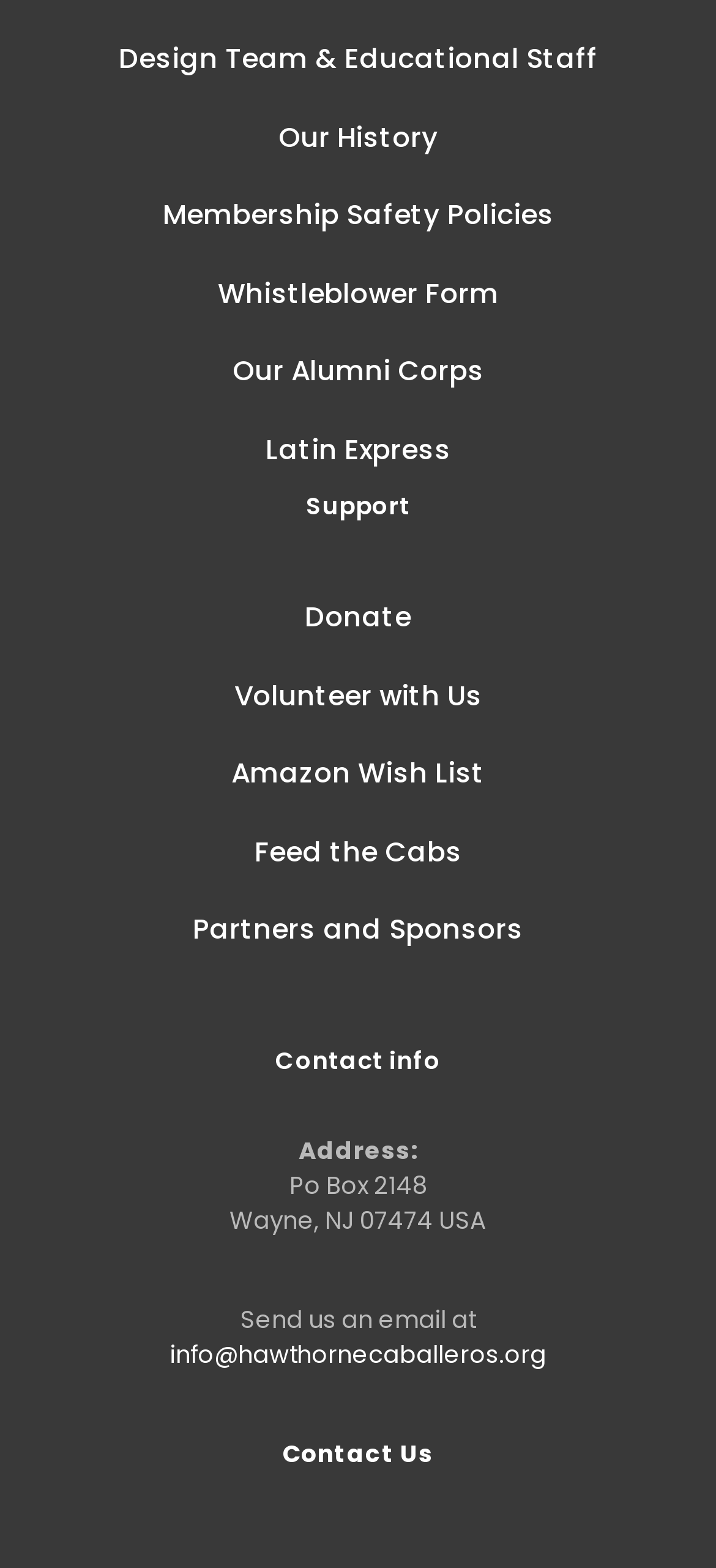Answer the question in one word or a short phrase:
What is the name of the Latin dance group?

Latin Express